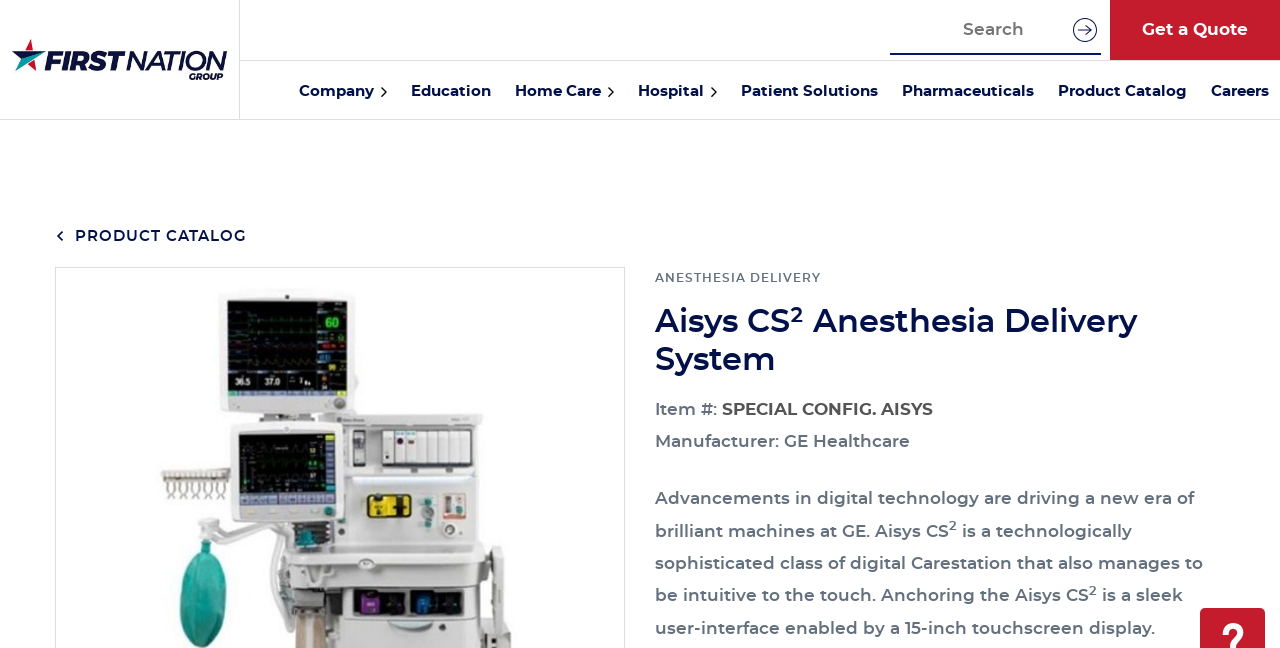What is the purpose of the 'Submit Search' section?
Answer with a single word or phrase, using the screenshot for reference.

To search for products